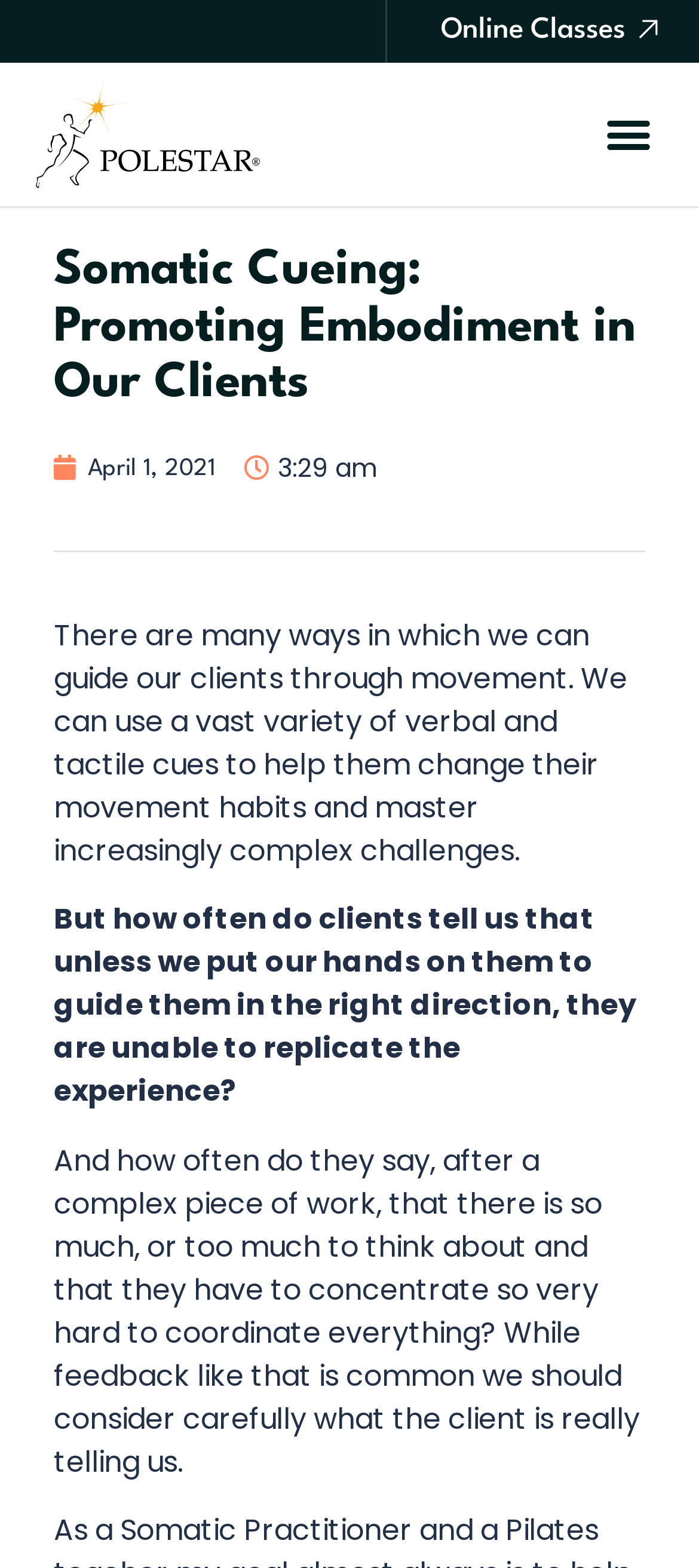Please provide the bounding box coordinates for the UI element as described: "Online Classes". The coordinates must be four floats between 0 and 1, represented as [left, top, right, bottom].

[0.631, 0.0, 0.949, 0.04]